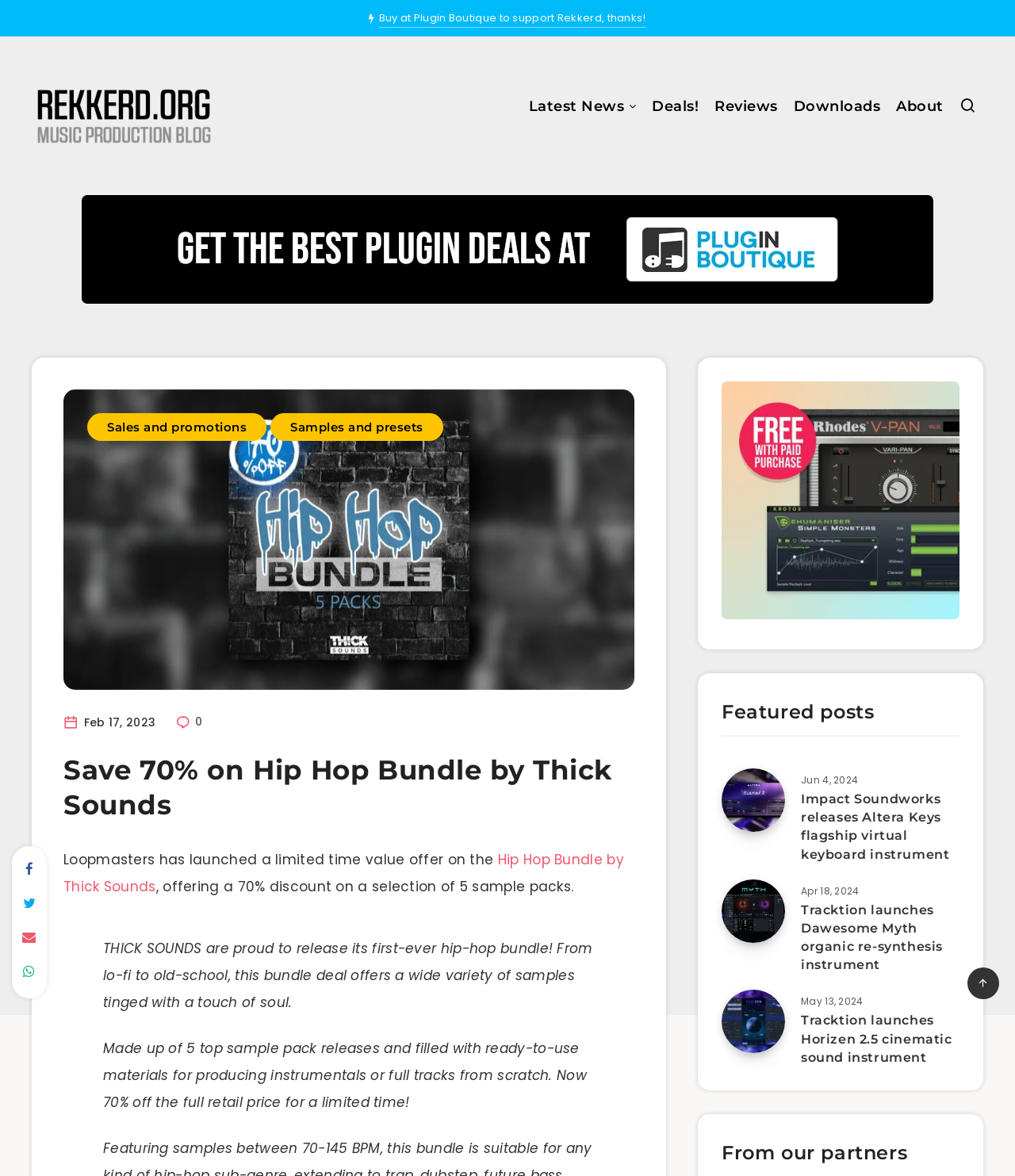Find the bounding box coordinates of the clickable element required to execute the following instruction: "Check the 'Latest News'". Provide the coordinates as four float numbers between 0 and 1, i.e., [left, top, right, bottom].

[0.521, 0.082, 0.615, 0.103]